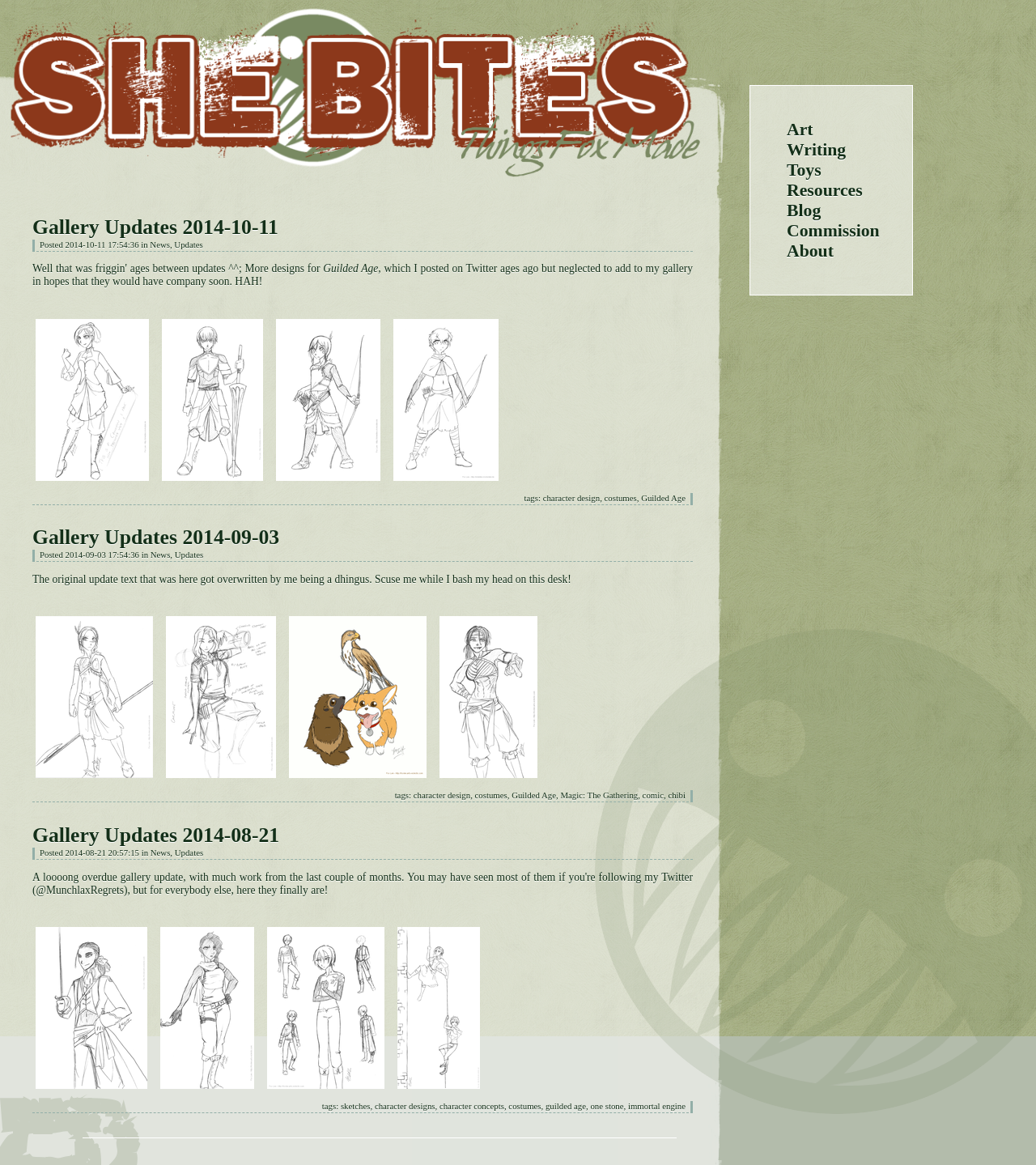Respond with a single word or phrase:
What is the format of the dates listed on this webpage?

YYYY-MM-DD